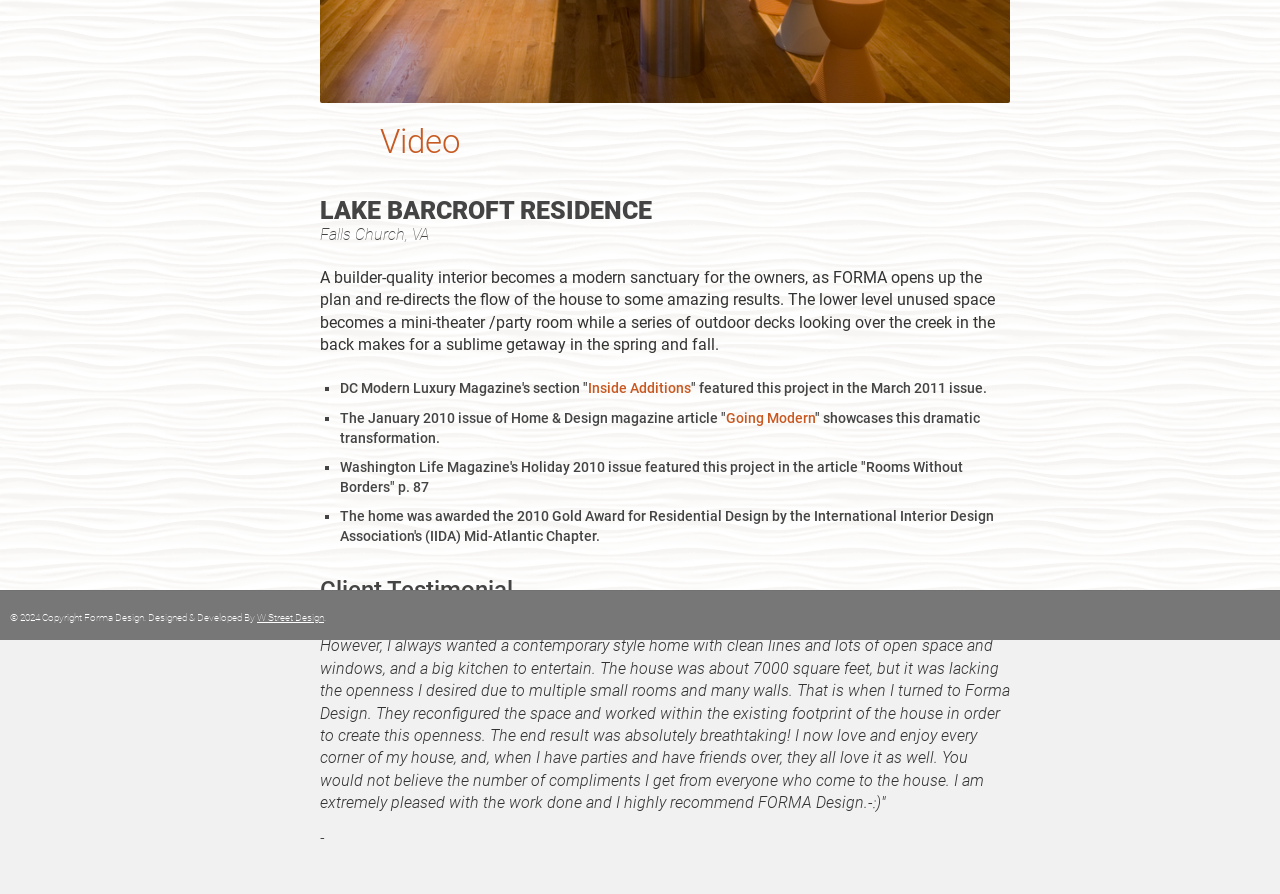Identify the bounding box coordinates for the UI element described as follows: W Street Design. Use the format (top-left x, top-left y, bottom-right x, bottom-right y) and ensure all values are floating point numbers between 0 and 1.

[0.201, 0.685, 0.253, 0.697]